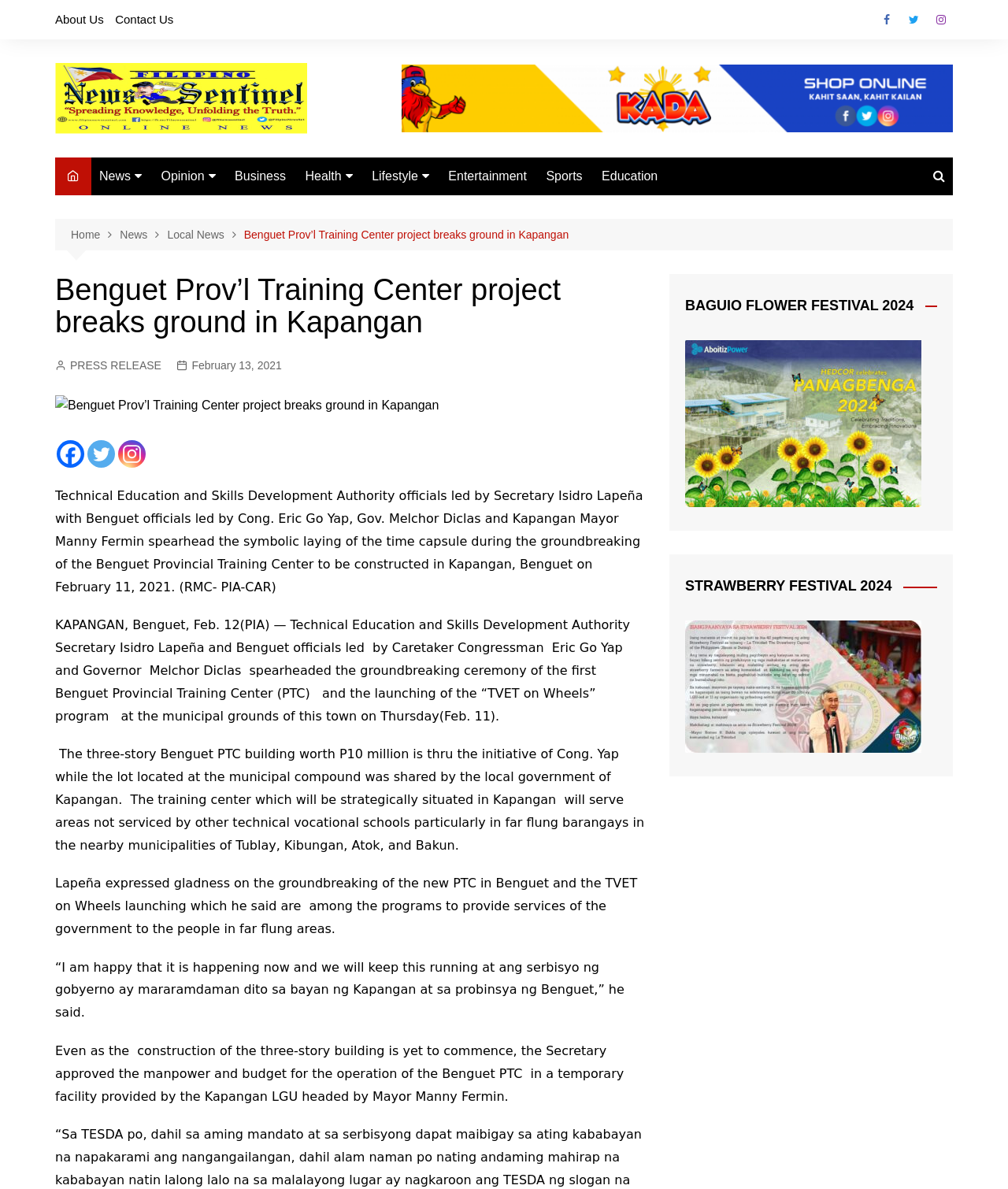Please determine the bounding box coordinates of the section I need to click to accomplish this instruction: "Click on the 'About Us' link".

[0.055, 0.007, 0.103, 0.026]